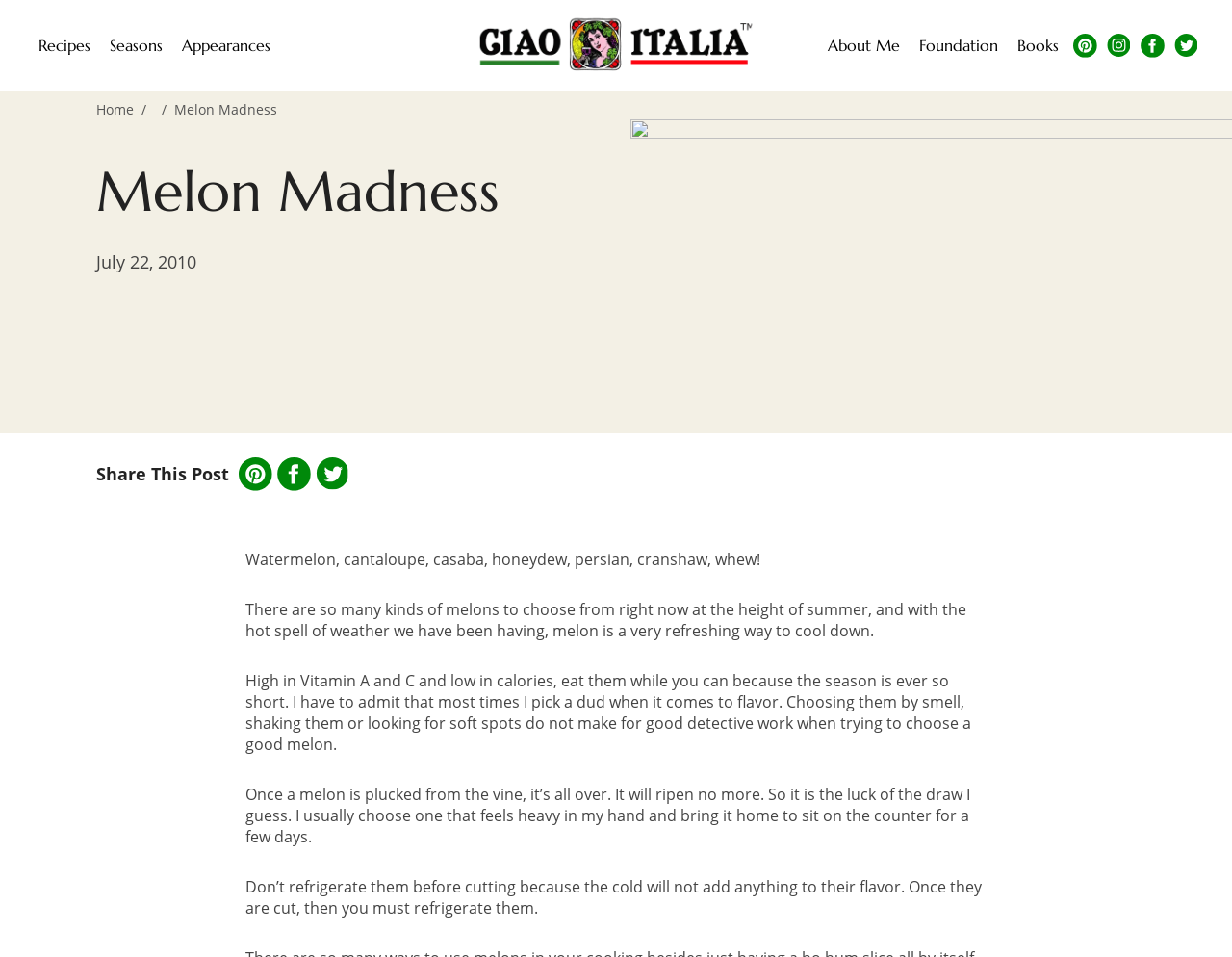Can you show the bounding box coordinates of the region to click on to complete the task described in the instruction: "Share this post on Facebook"?

[0.225, 0.478, 0.252, 0.513]